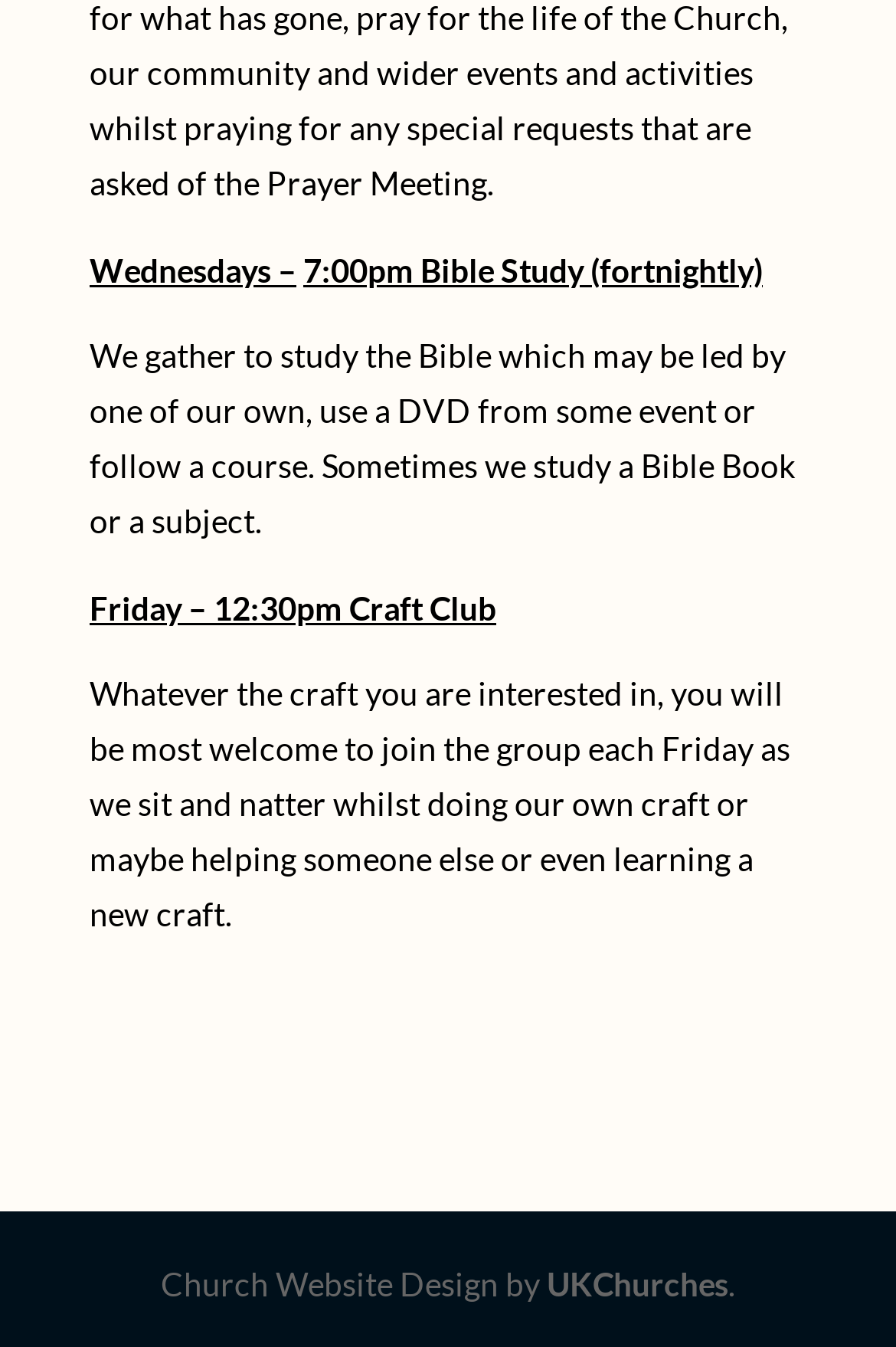How often is the Bible Study?
Based on the visual information, provide a detailed and comprehensive answer.

The frequency of the Bible Study can be found in the first StaticText element which says '7:00pm Bible Study (fortnightly)'. This indicates that the Bible Study takes place fortnightly.